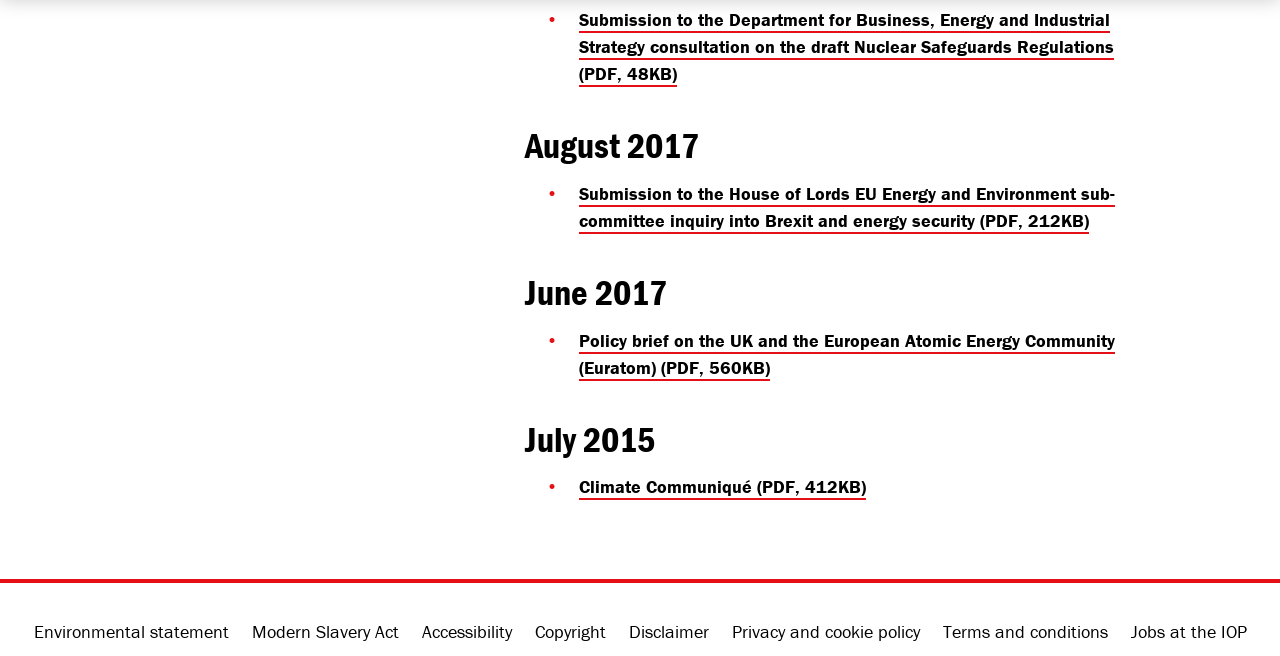What is the largest file size mentioned on the webpage?
Refer to the image and provide a detailed answer to the question.

I looked at the file sizes mentioned in the link descriptions and found that the largest file size is 560KB, which is associated with the link 'Policy brief on the UK and the European Atomic Energy Community (Euratom) (PDF, 560KB)'.